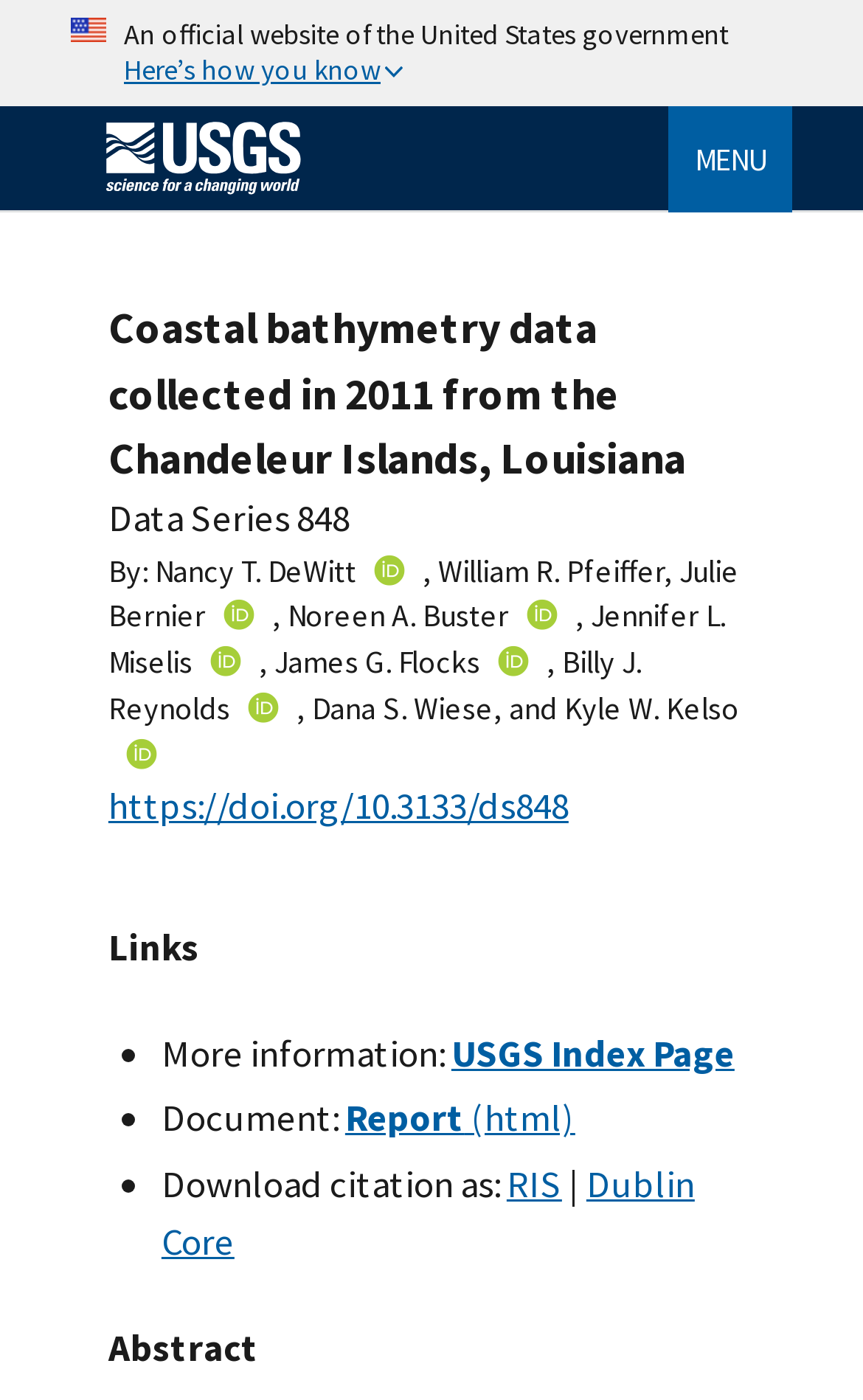What type of data is presented on this webpage?
Refer to the screenshot and answer in one word or phrase.

Coastal bathymetry data